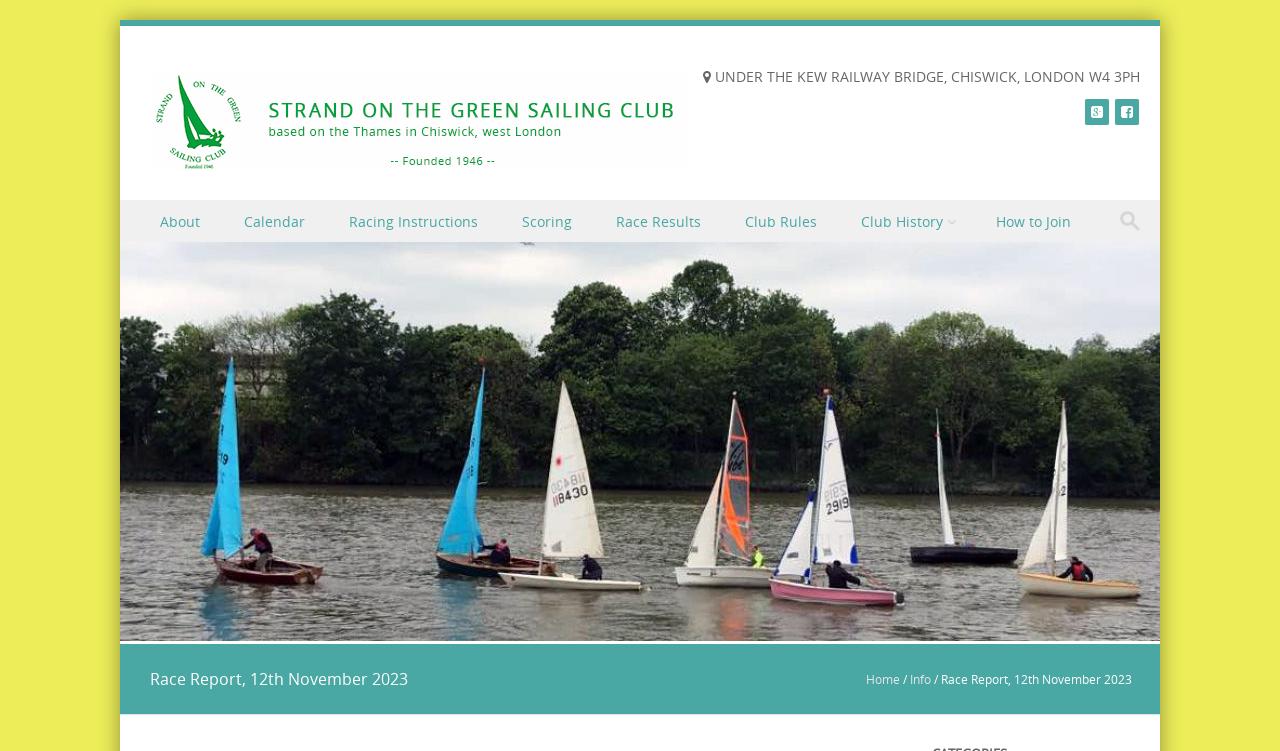Determine the bounding box coordinates of the clickable element to achieve the following action: 'View the 'Club History''. Provide the coordinates as four float values between 0 and 1, formatted as [left, top, right, bottom].

[0.657, 0.266, 0.762, 0.322]